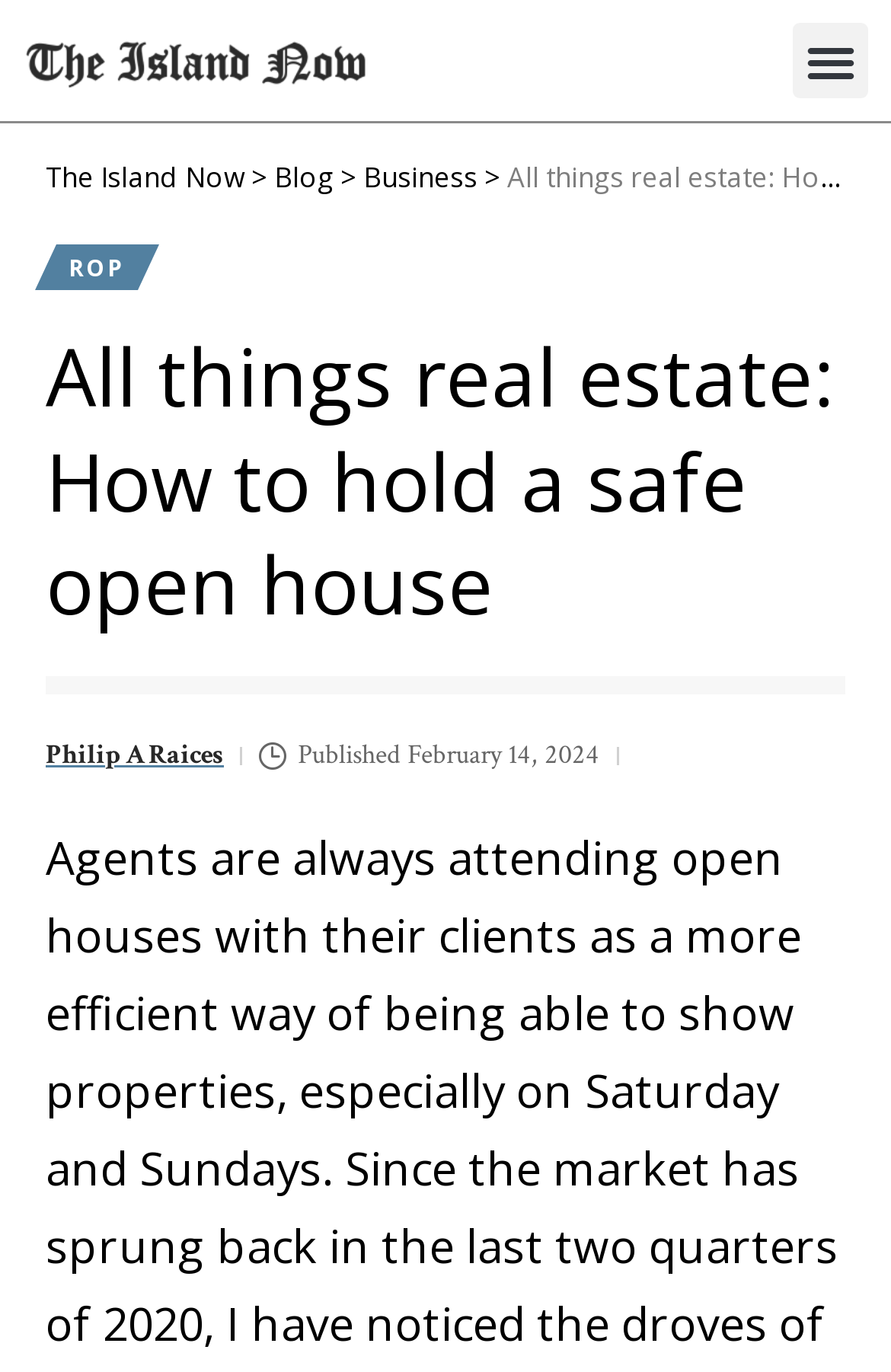What is the category of the current article?
Please provide a single word or phrase in response based on the screenshot.

Business